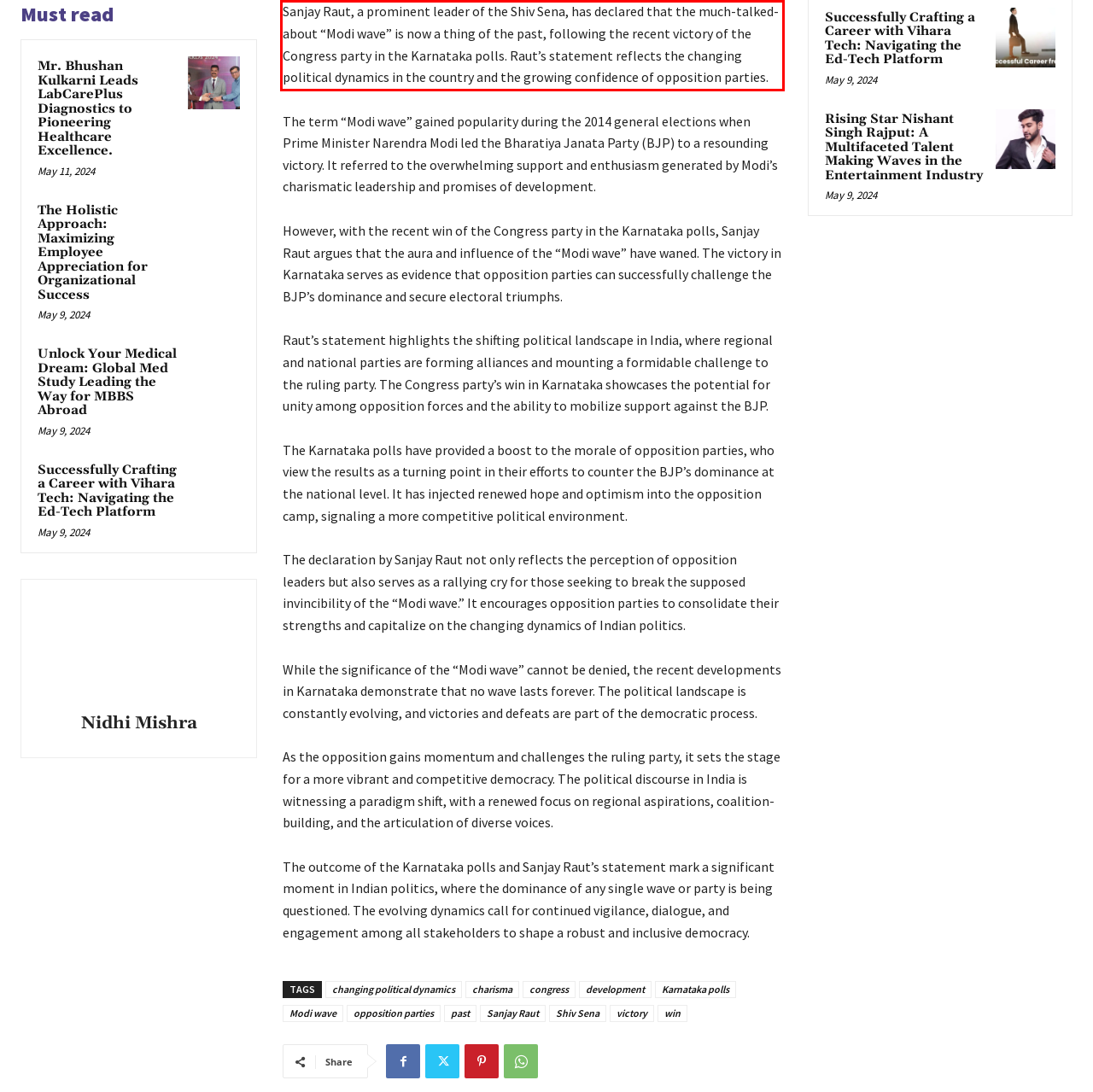Within the screenshot of a webpage, identify the red bounding box and perform OCR to capture the text content it contains.

Sanjay Raut, a prominent leader of the Shiv Sena, has declared that the much-talked-about “Modi wave” is now a thing of the past, following the recent victory of the Congress party in the Karnataka polls. Raut’s statement reflects the changing political dynamics in the country and the growing confidence of opposition parties.